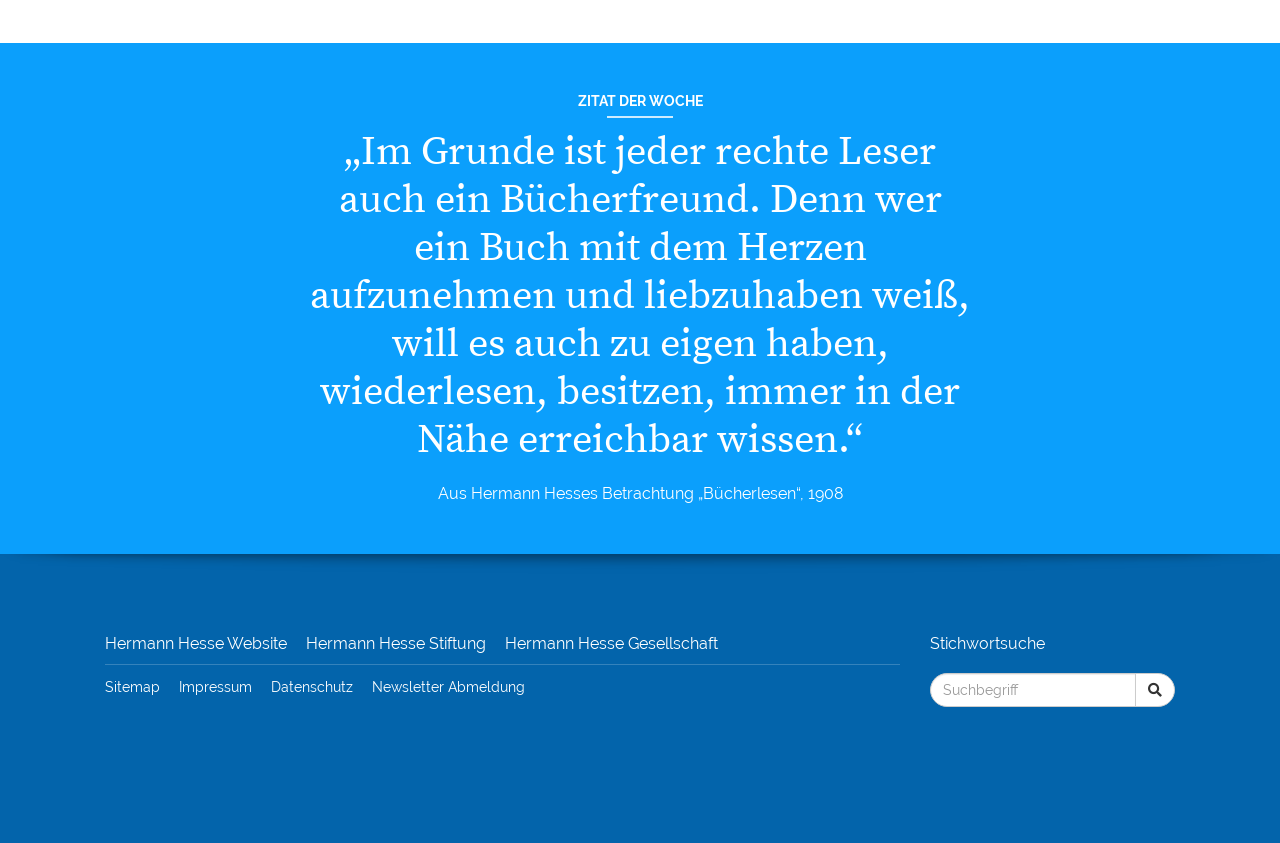Point out the bounding box coordinates of the section to click in order to follow this instruction: "visit Hermann Hesse Website".

[0.082, 0.748, 0.224, 0.782]